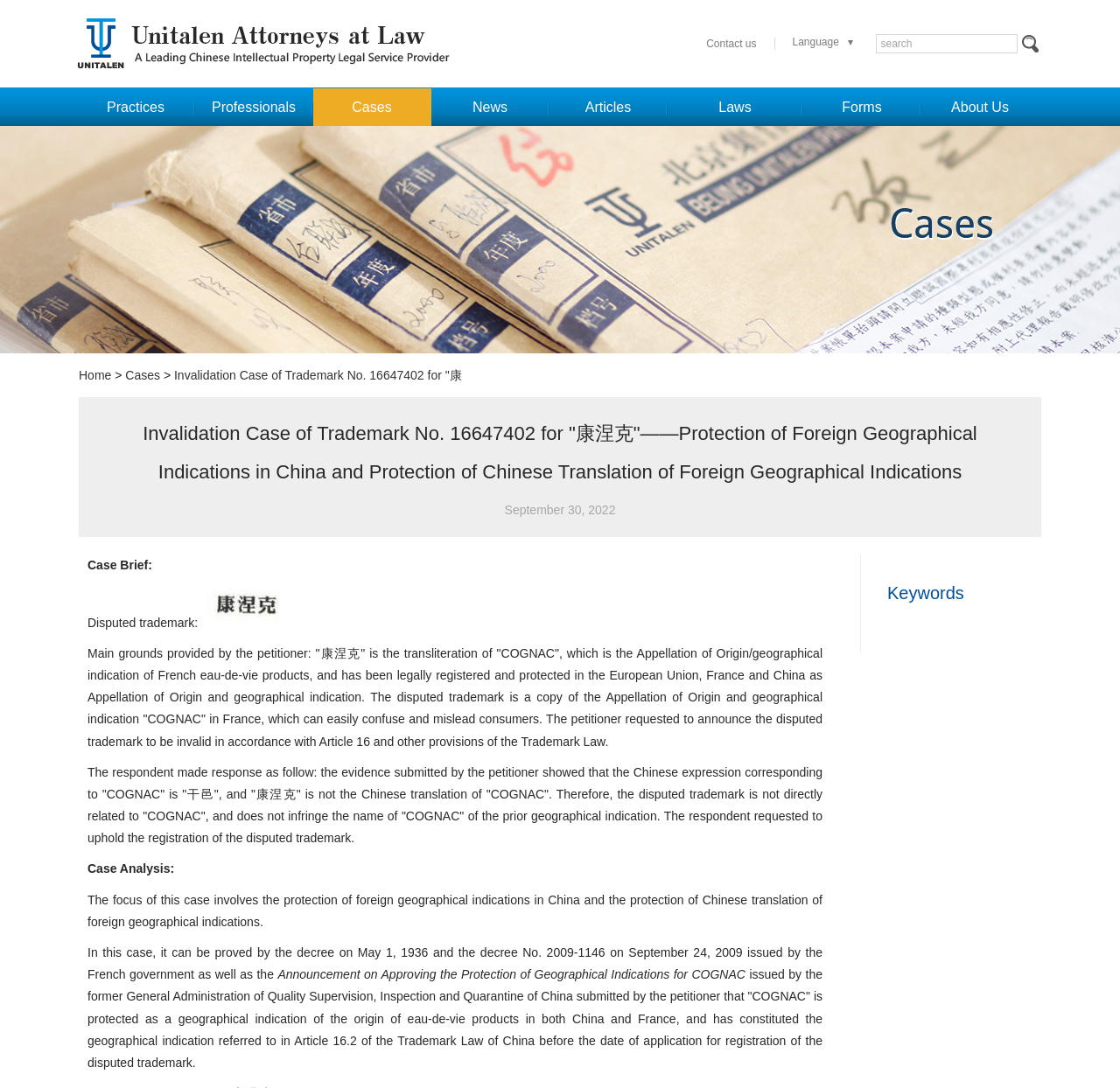Can you pinpoint the bounding box coordinates for the clickable element required for this instruction: "View Practices"? The coordinates should be four float numbers between 0 and 1, i.e., [left, top, right, bottom].

[0.068, 0.081, 0.174, 0.116]